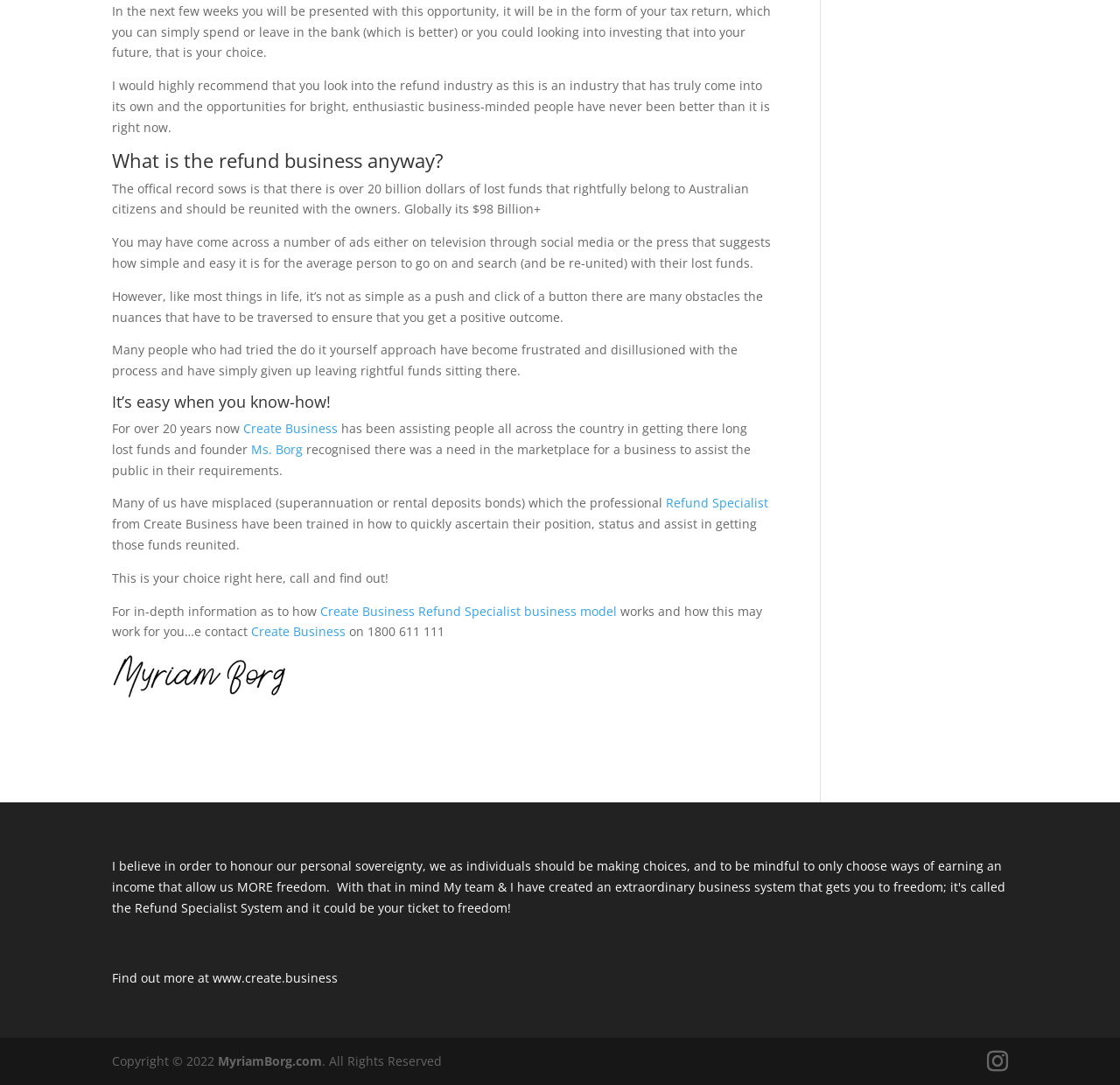How can I get in-depth information about Create Business?
Using the image, provide a concise answer in one word or a short phrase.

Call 1800 611 111